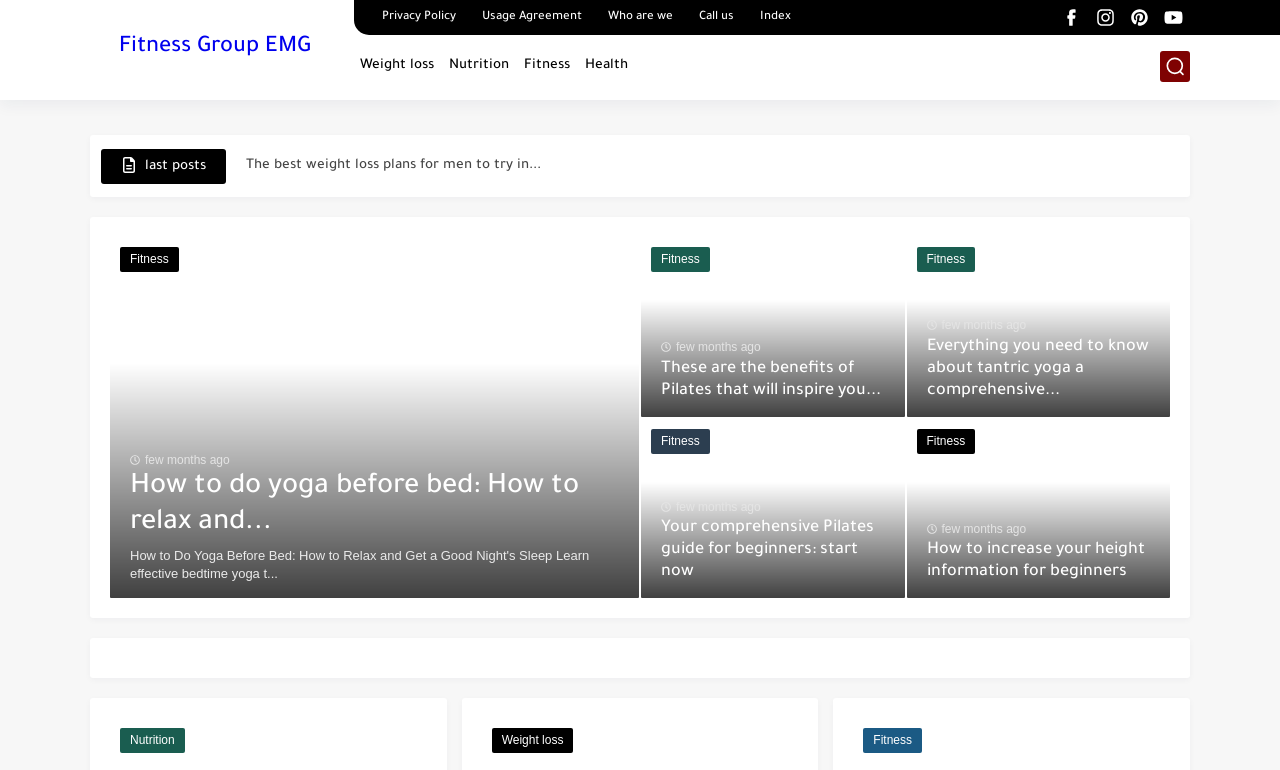Could you indicate the bounding box coordinates of the region to click in order to complete this instruction: "Check the 'last posts'".

[0.113, 0.206, 0.161, 0.225]